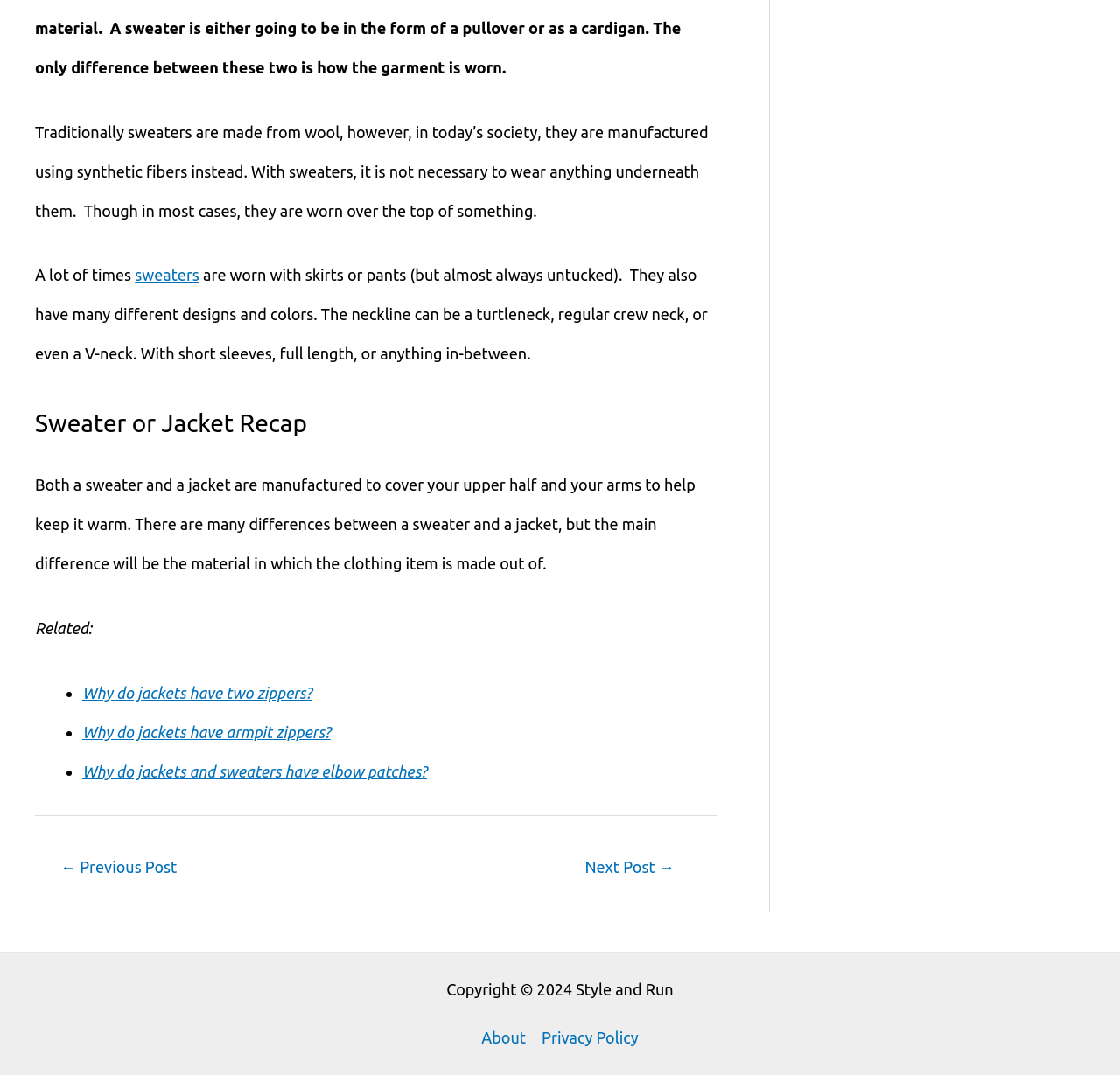Use a single word or phrase to answer this question: 
How many navigation links are provided?

5